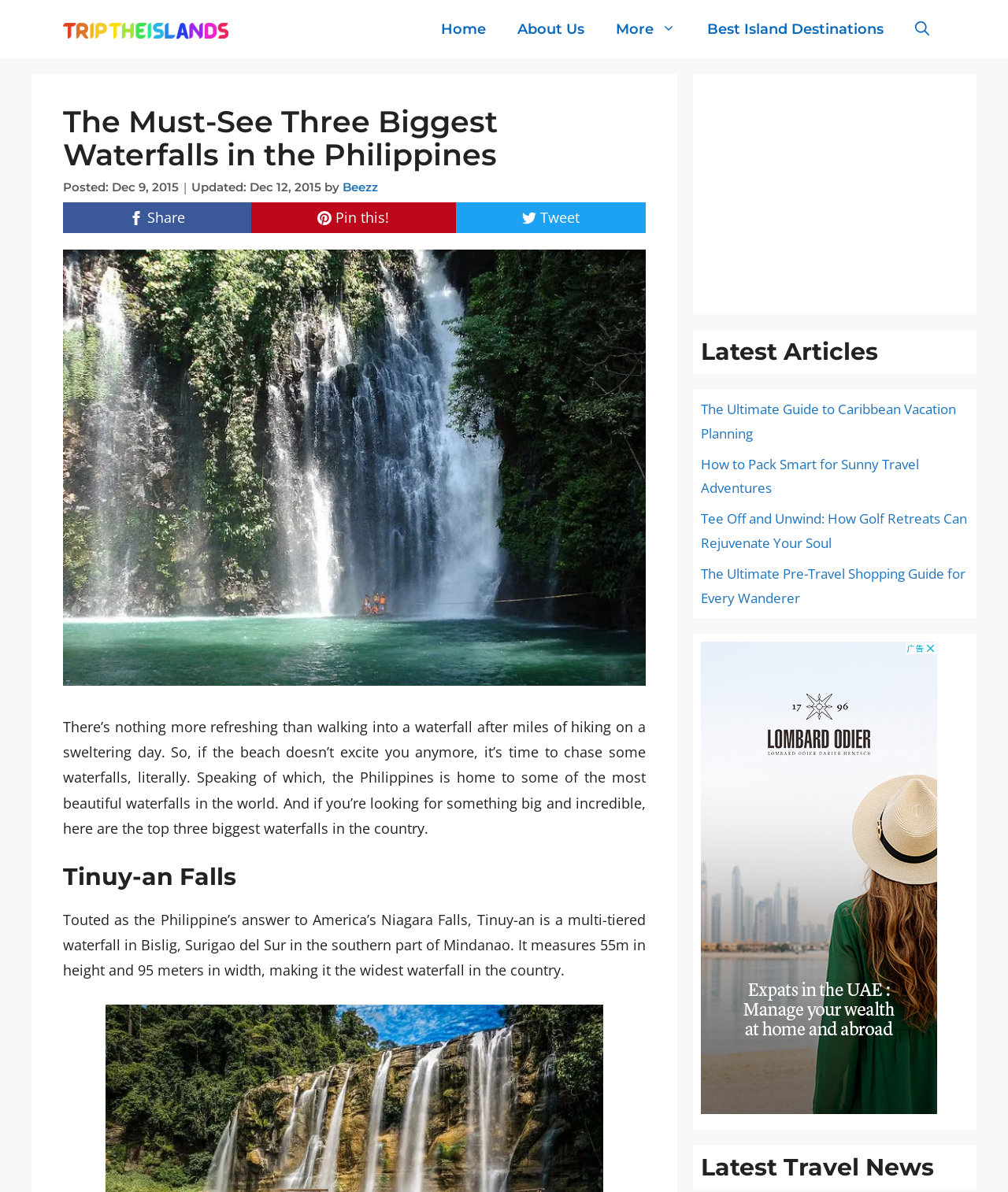Please predict the bounding box coordinates of the element's region where a click is necessary to complete the following instruction: "Read more about 'The Ultimate Guide to Caribbean Vacation Planning'". The coordinates should be represented by four float numbers between 0 and 1, i.e., [left, top, right, bottom].

[0.695, 0.336, 0.948, 0.371]